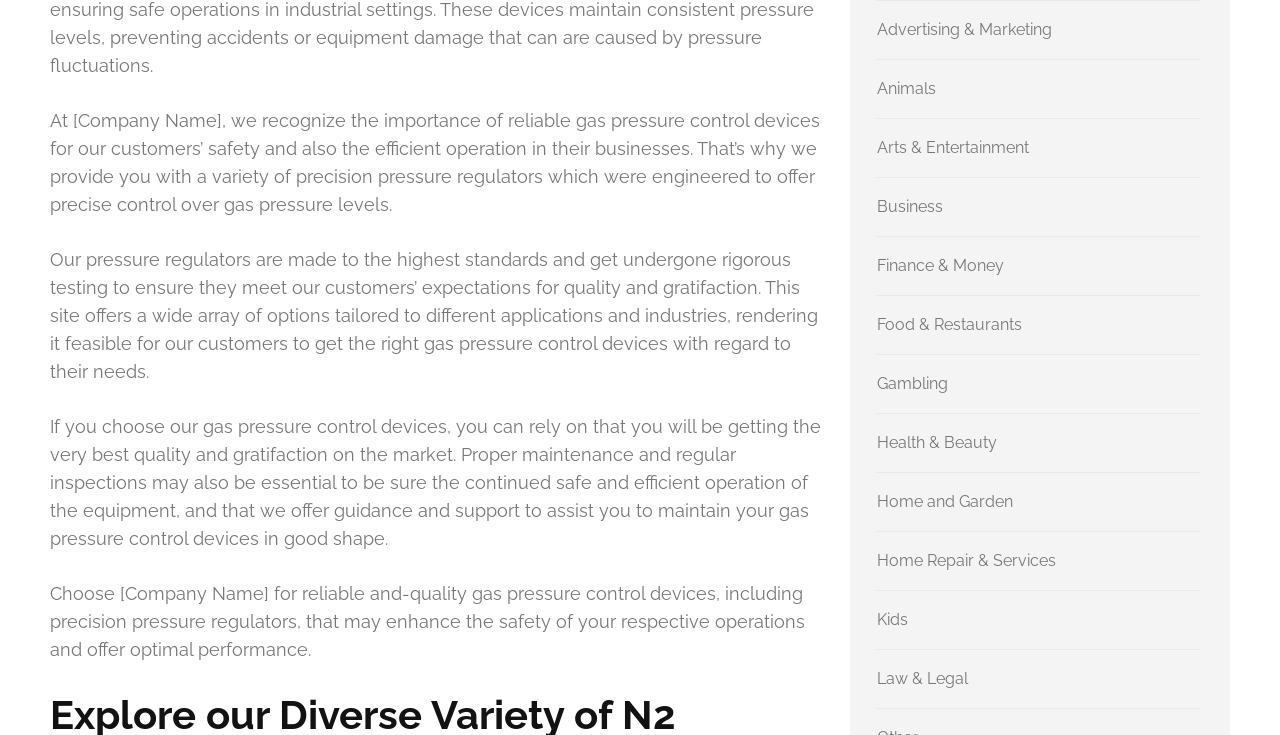How many categories are listed?
Utilize the information in the image to give a detailed answer to the question.

By examining the link elements, I counted 15 categories listed, including Advertising & Marketing, Animals, Arts & Entertainment, and so on.